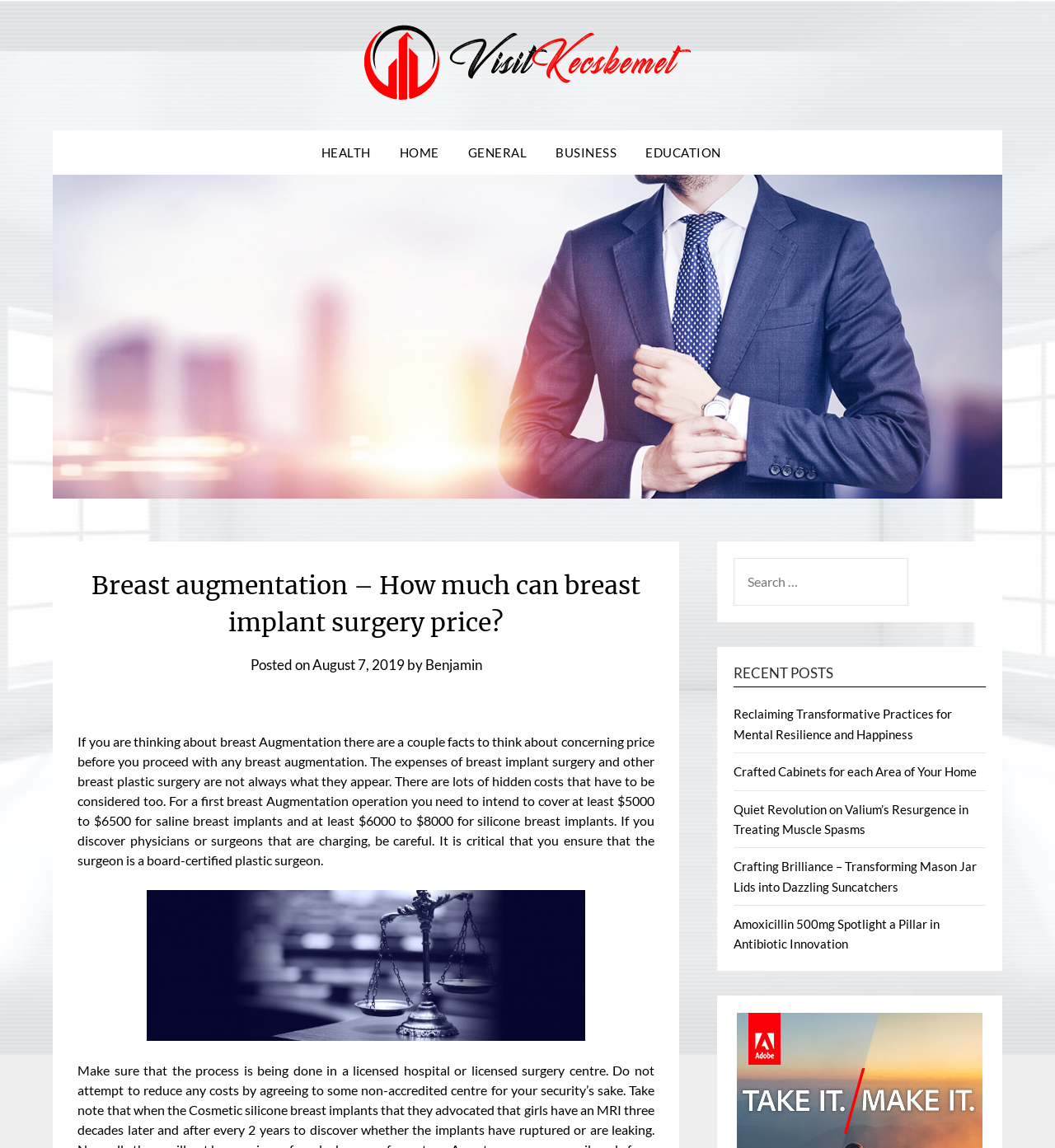Identify and extract the heading text of the webpage.

Breast augmentation – How much can breast implant surgery price?